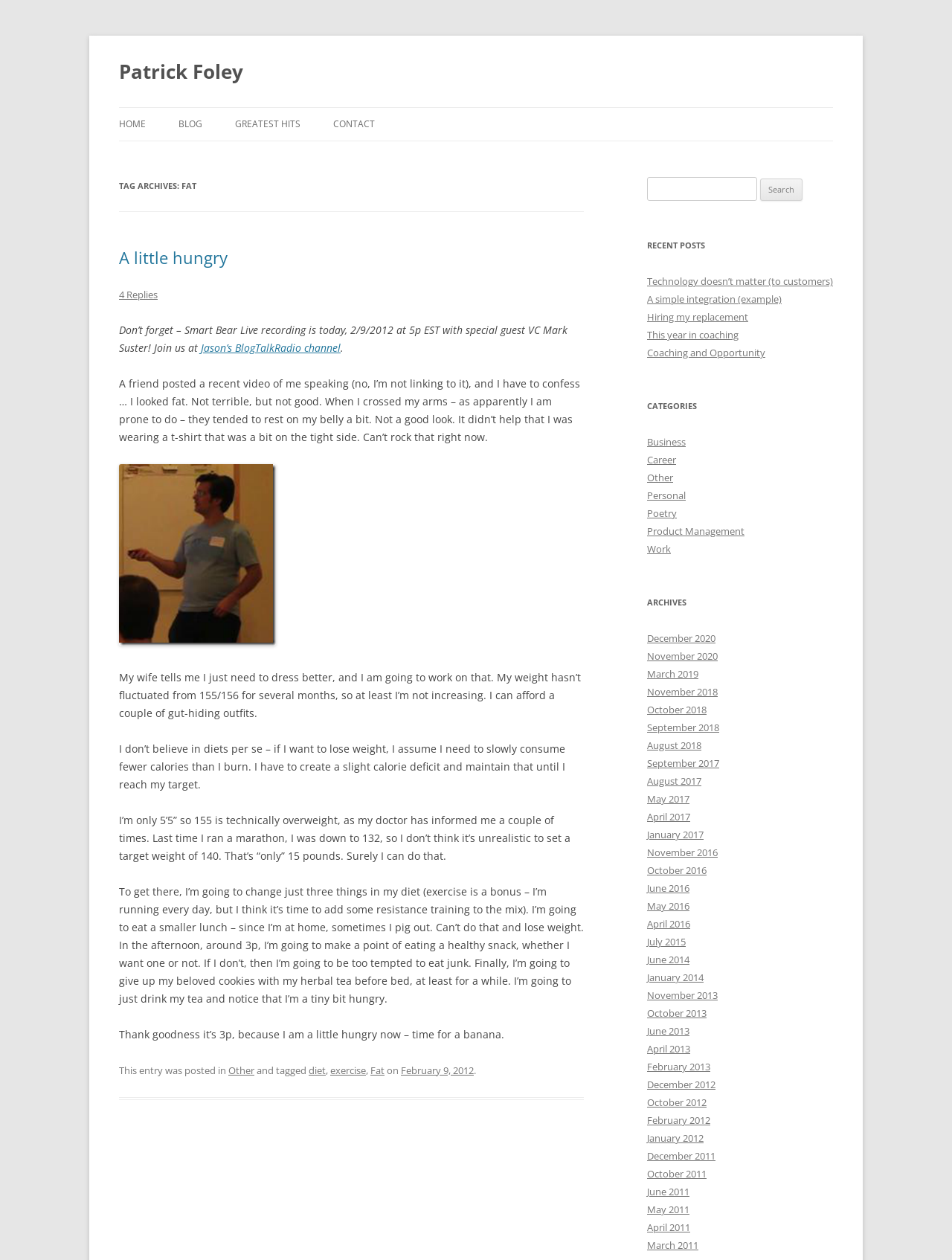Respond to the following question with a brief word or phrase:
How many recent posts are listed?

5